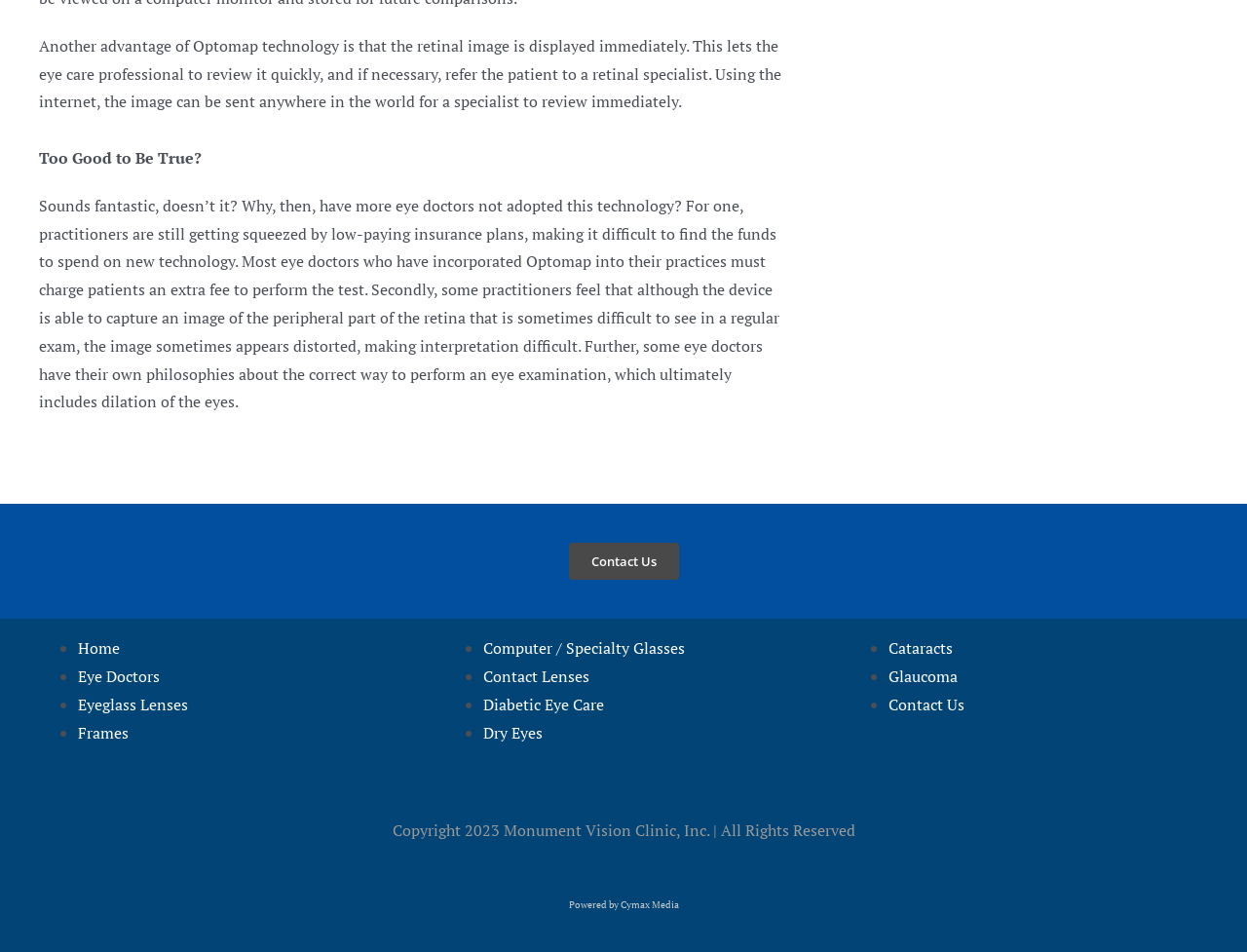Pinpoint the bounding box coordinates of the element you need to click to execute the following instruction: "Visit Cymax Media". The bounding box should be represented by four float numbers between 0 and 1, in the format [left, top, right, bottom].

[0.497, 0.944, 0.544, 0.957]